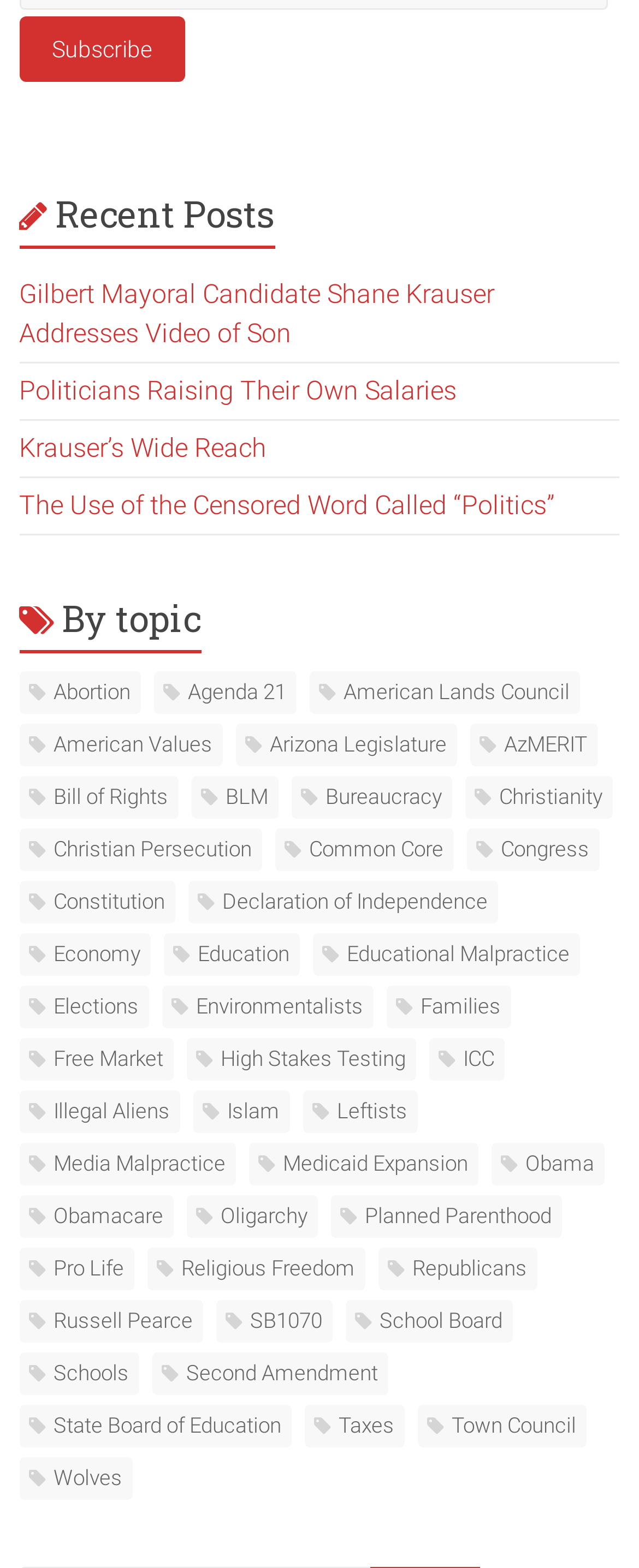Is there a 'Subscribe' button on the webpage?
Carefully analyze the image and provide a detailed answer to the question.

I searched the webpage and found a 'Subscribe' button at the top, with a bounding box coordinate of [0.03, 0.01, 0.289, 0.052].